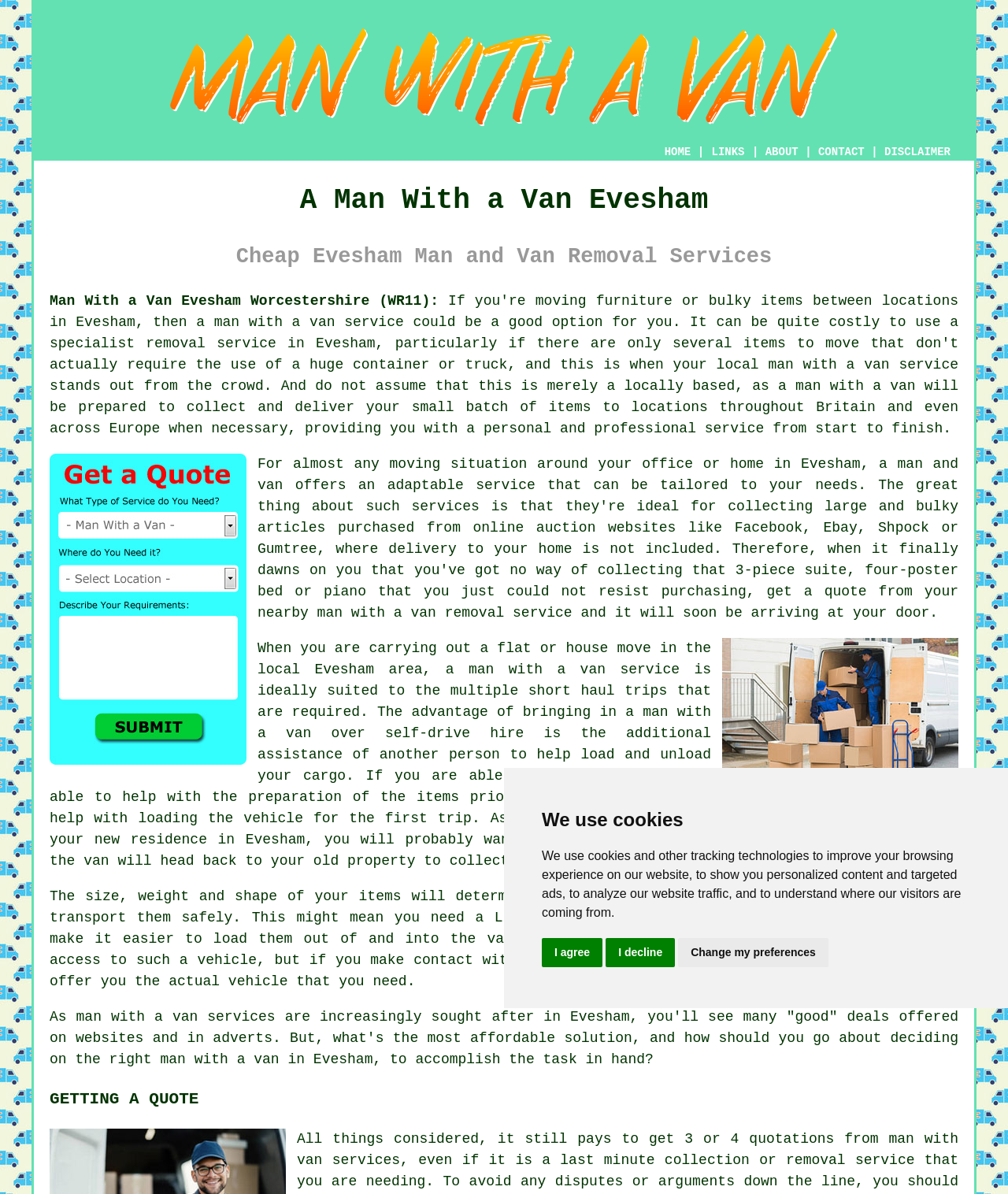Pinpoint the bounding box coordinates for the area that should be clicked to perform the following instruction: "Click the DISCLAIMER link".

[0.877, 0.122, 0.943, 0.133]